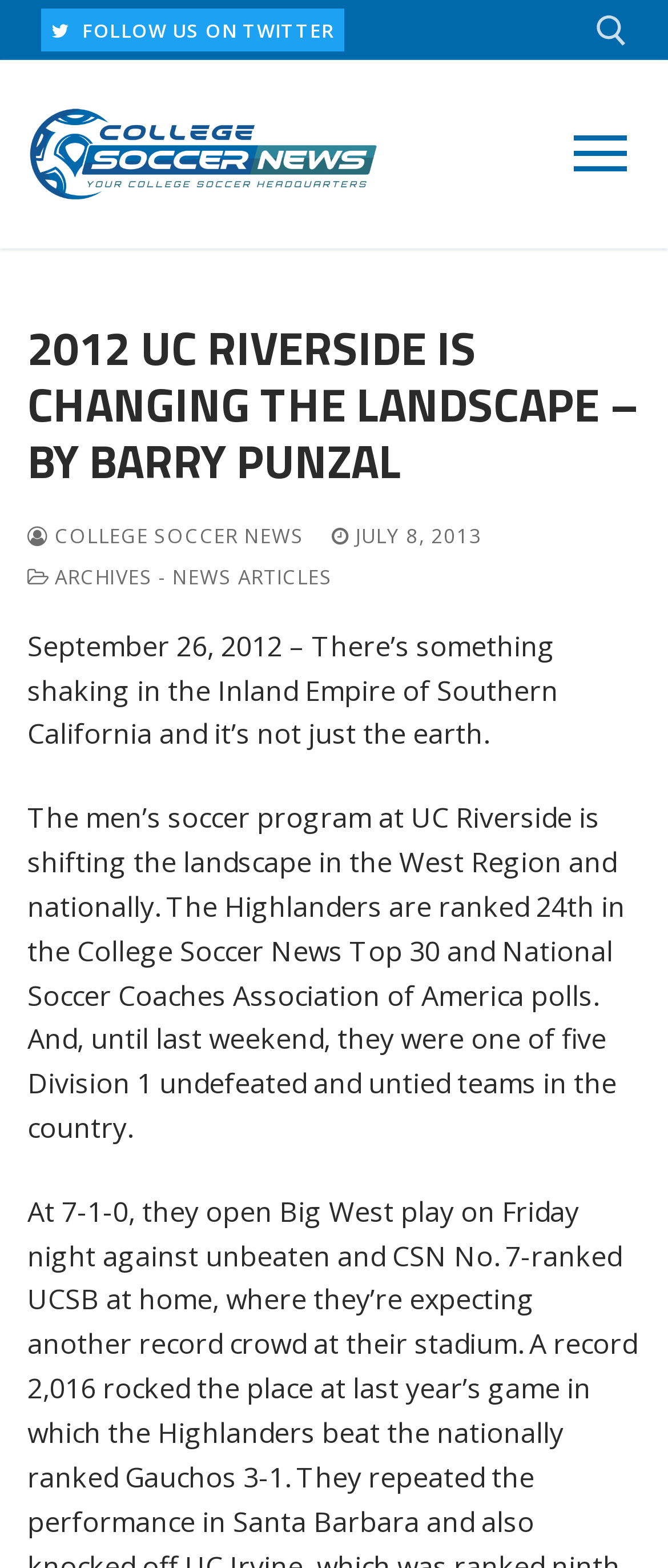Determine the main heading of the webpage and generate its text.

2012 UC RIVERSIDE IS CHANGING THE LANDSCAPE – BY BARRY PUNZAL